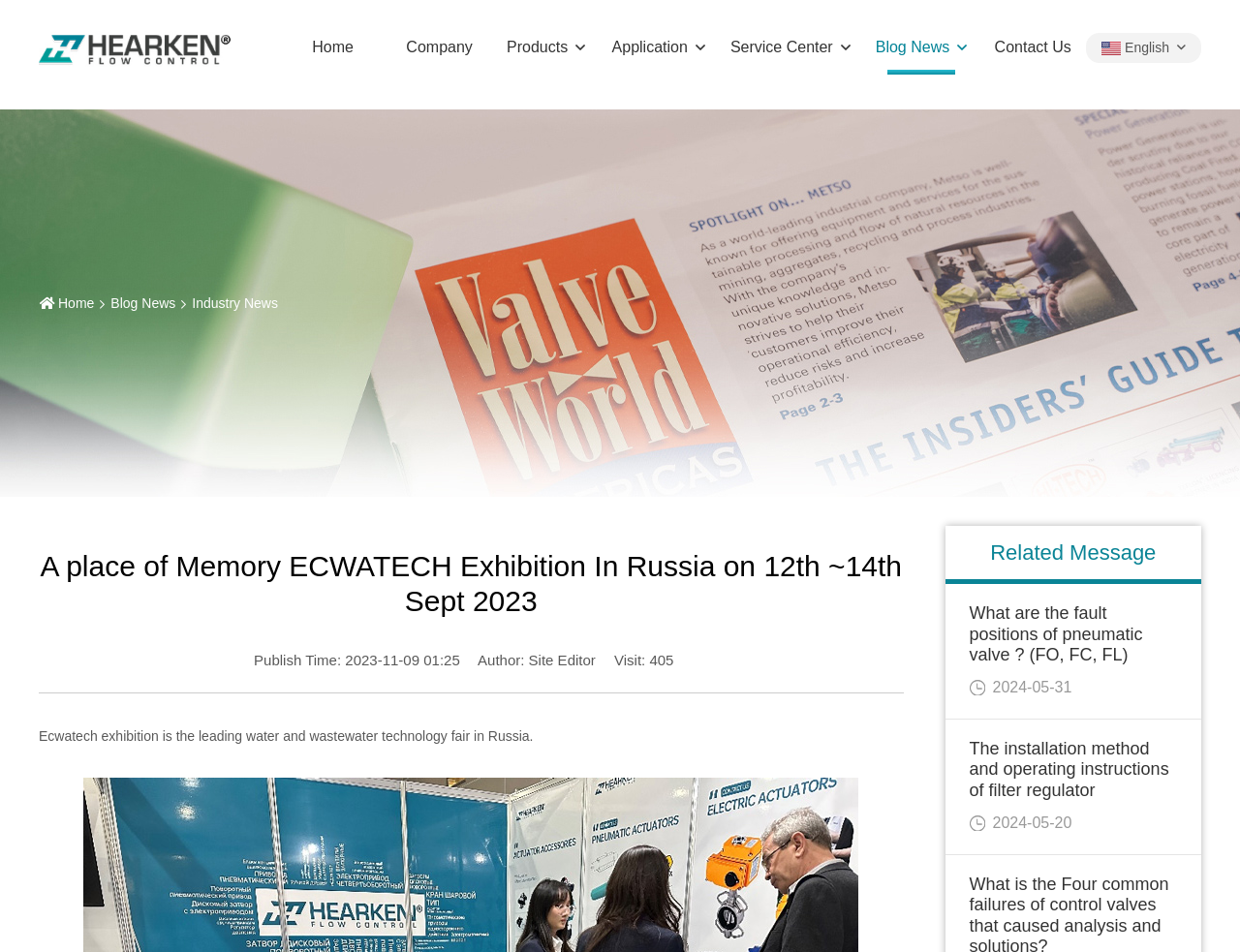Locate the bounding box coordinates of the item that should be clicked to fulfill the instruction: "View the Company page".

[0.315, 0.022, 0.393, 0.079]